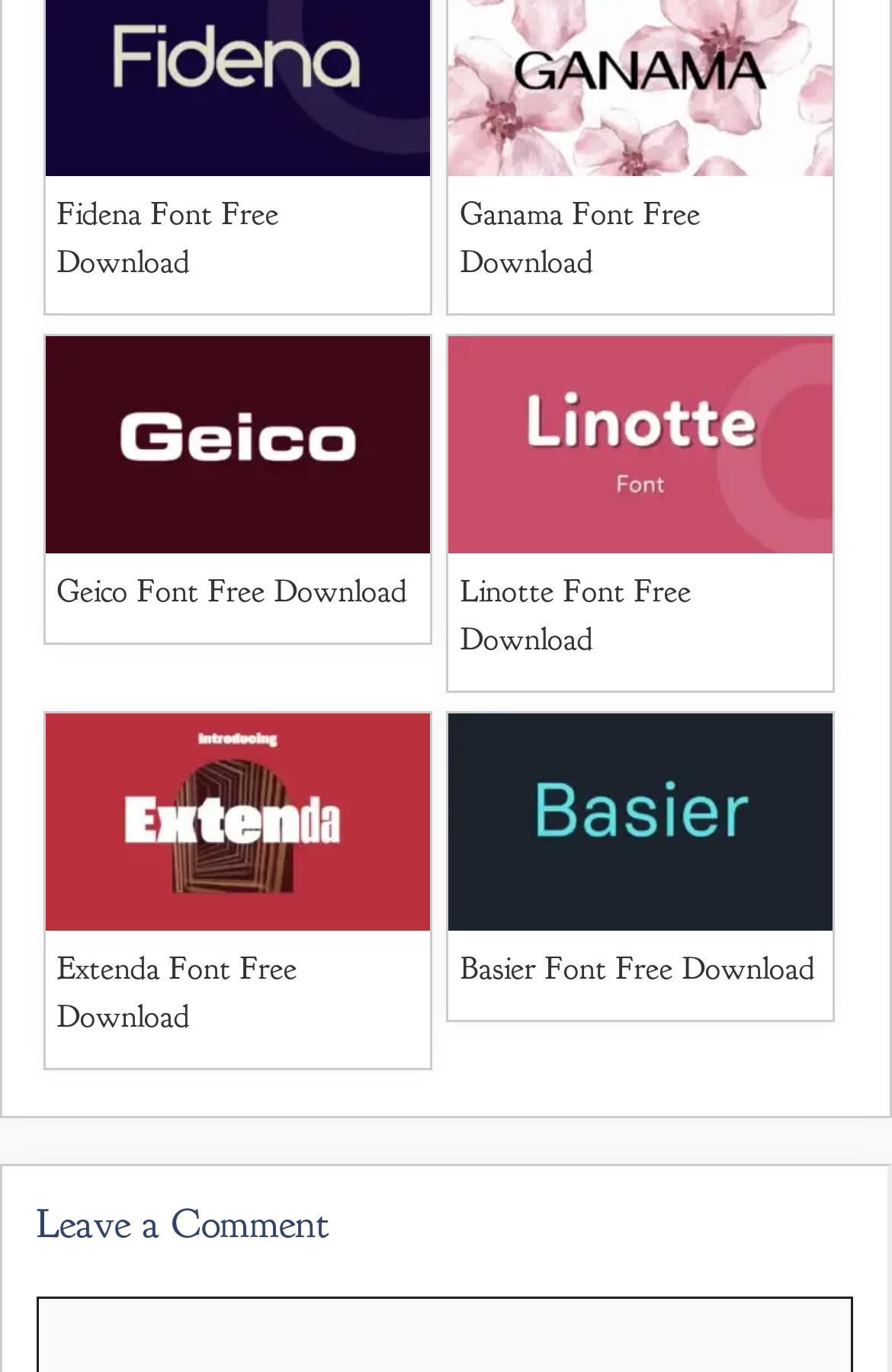Pinpoint the bounding box coordinates of the element you need to click to execute the following instruction: "download Linotte Font". The bounding box should be represented by four float numbers between 0 and 1, in the format [left, top, right, bottom].

[0.503, 0.403, 0.934, 0.493]